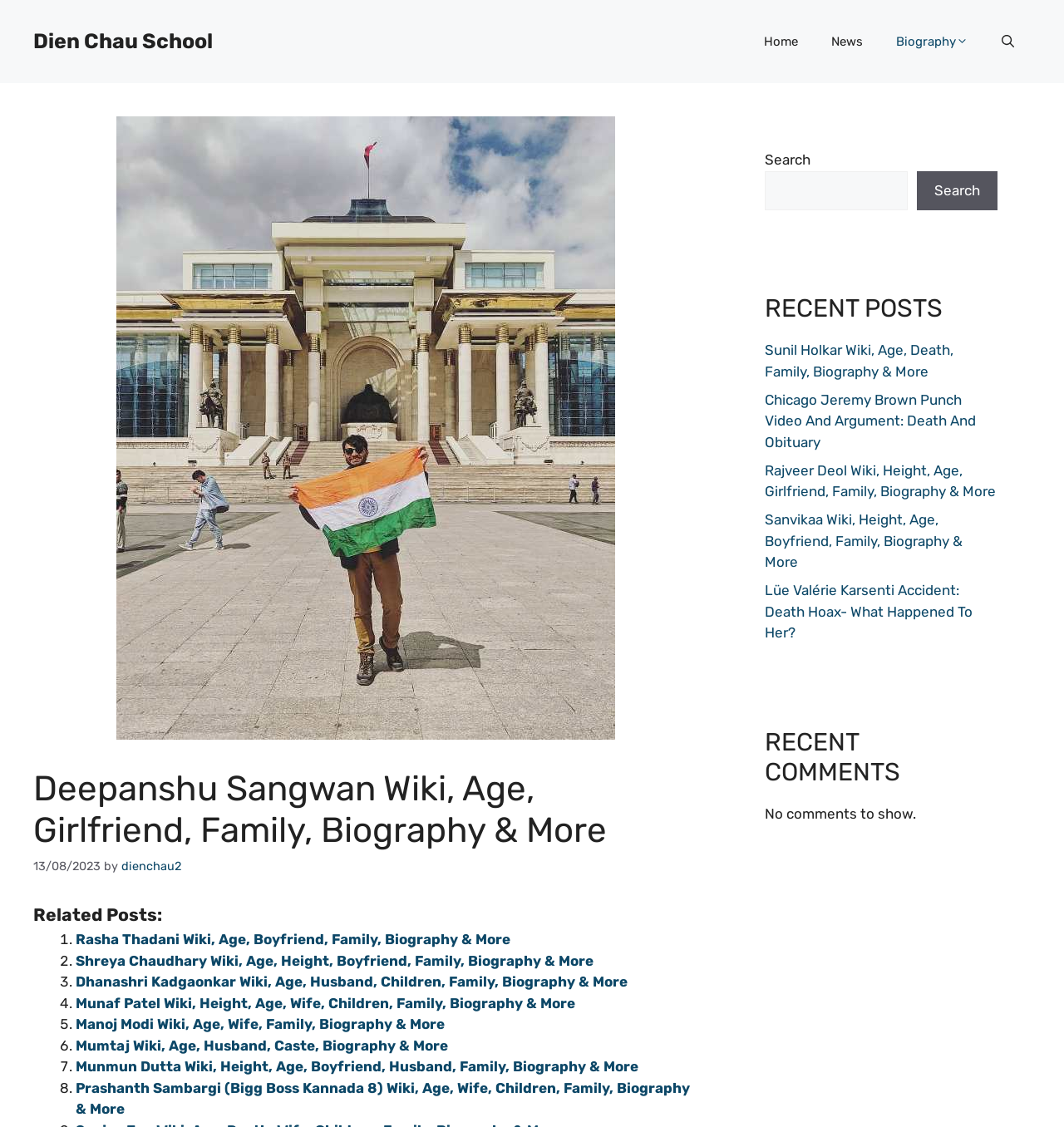What is the date of the last update of this webpage?
Look at the image and answer the question with a single word or phrase.

13/08/2023